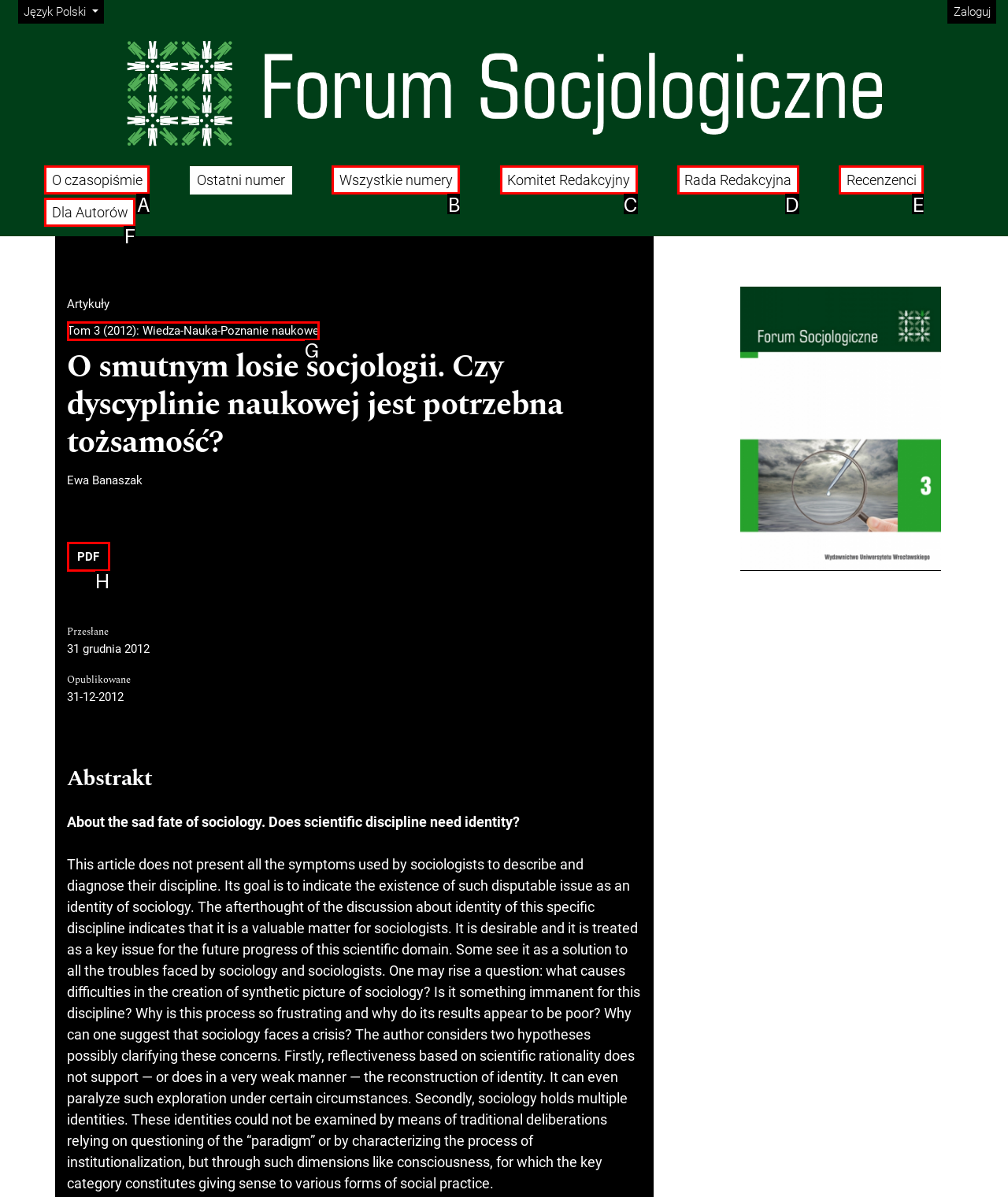Pick the option that corresponds to: Tom 3 (2012): Wiedza-Nauka-Poznanie naukowe
Provide the letter of the correct choice.

G